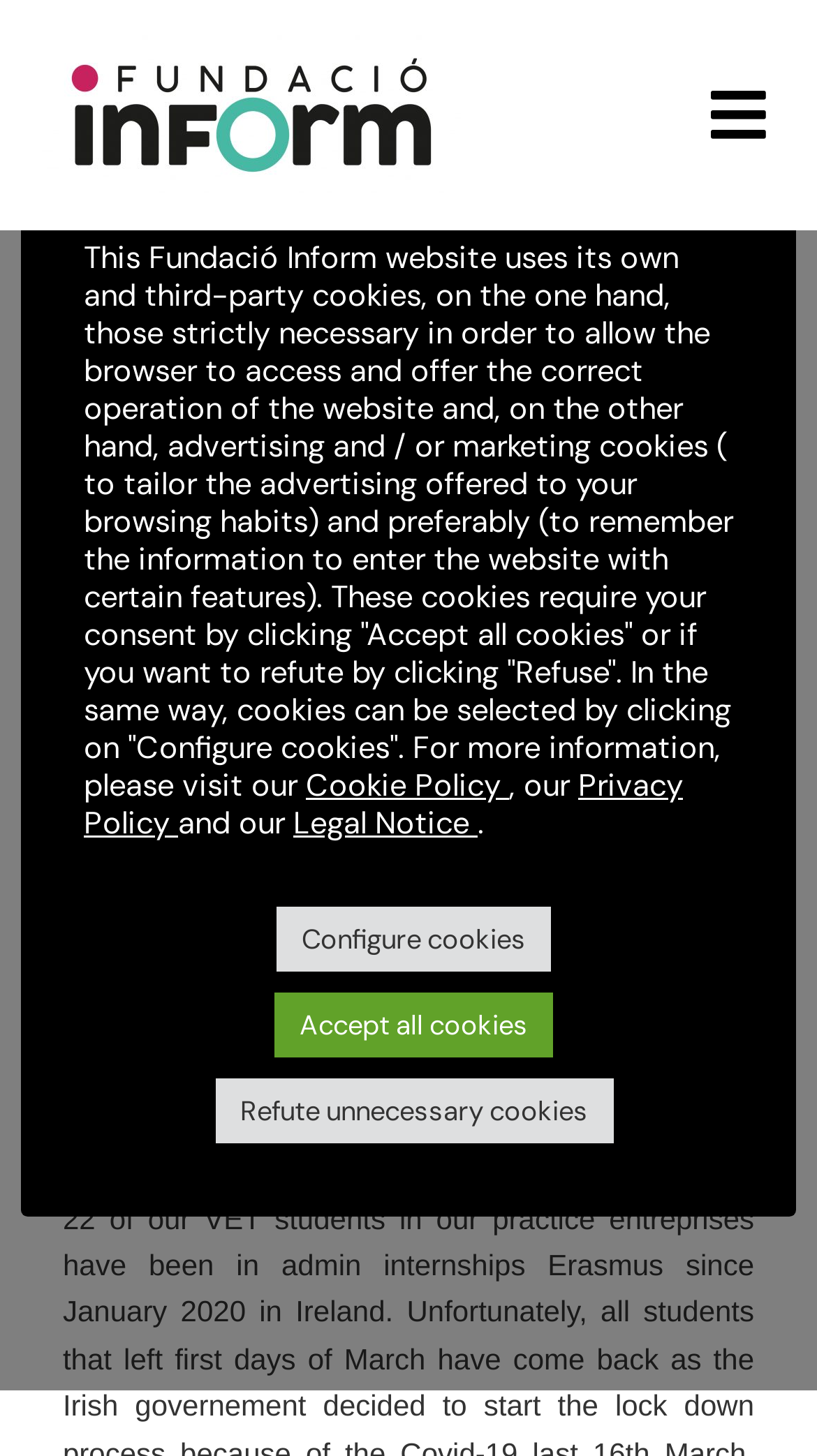Indicate the bounding box coordinates of the element that must be clicked to execute the instruction: "View the shopping cart". The coordinates should be given as four float numbers between 0 and 1, i.e., [left, top, right, bottom].

None